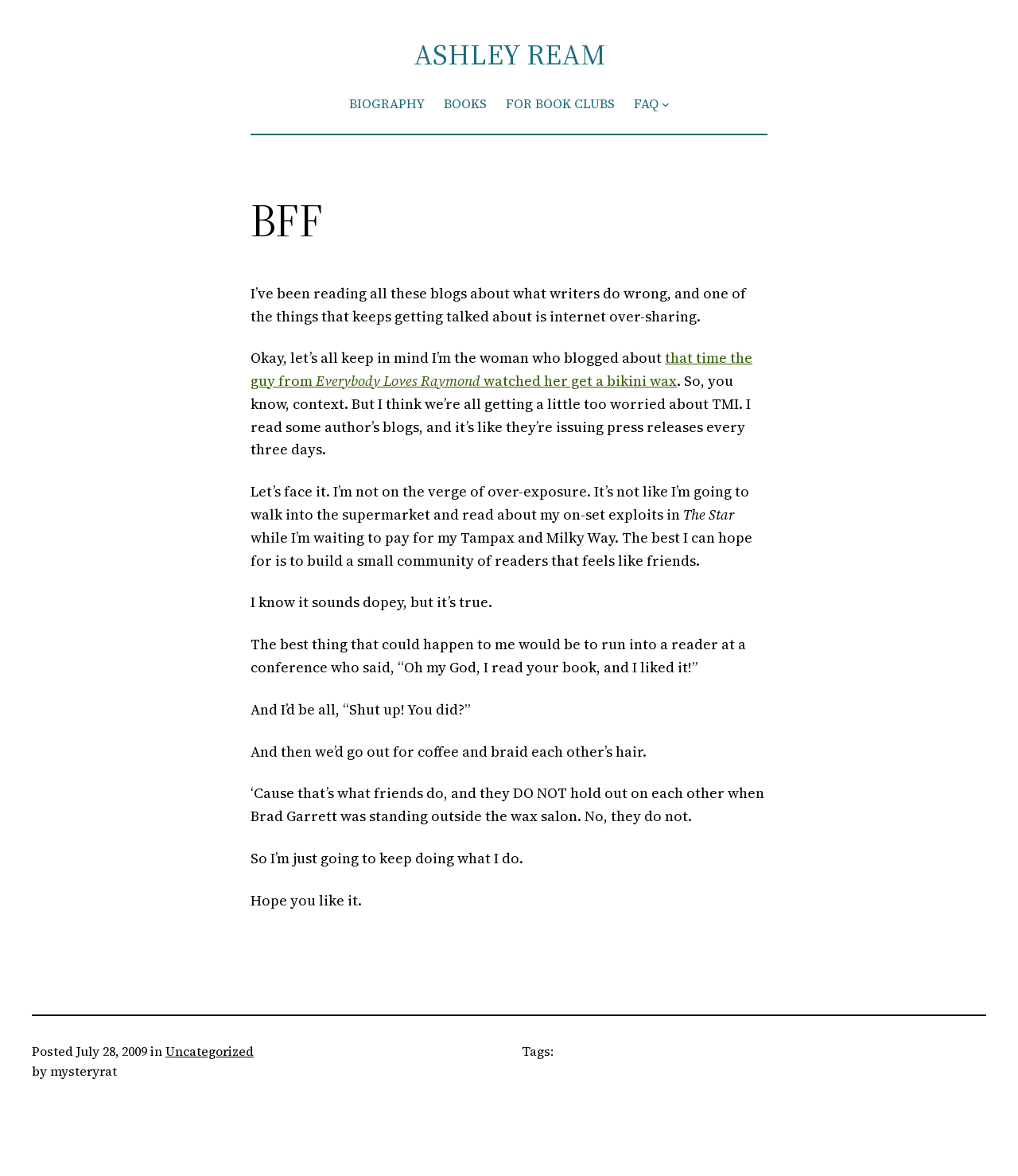Offer a detailed explanation of the webpage layout and contents.

This webpage is about Ashley Ream, an author, and her blog. At the top, there is a heading with her name, "ASHLEY REAM", which is also a link. Below it, there is a navigation menu with five links: "BIOGRAPHY", "BOOKS", "FOR BOOK CLUBS", "FAQ", and a button to expand the "FAQ" submenu.

The main content of the page is a blog post titled "BFF". The post starts with a heading "BFF" and then follows a series of paragraphs written in a conversational tone. The author talks about her approach to blogging and sharing personal experiences with her readers. She mentions that she wants to build a community of readers who feel like friends and shares a humorous anecdote about running into a reader at a conference.

The blog post is divided into several paragraphs, each with a few sentences. The text is scattered with links, including one to a story about a celebrity watching her get a bikini wax. The tone of the post is lighthearted and humorous, with the author using colloquial expressions and sarcastic remarks.

At the bottom of the page, there is a horizontal separator, followed by information about the post, including the date "July 28, 2009", the category "Uncategorized", and the author's name "mysteryrat". There are also tags listed, but they are not specified.